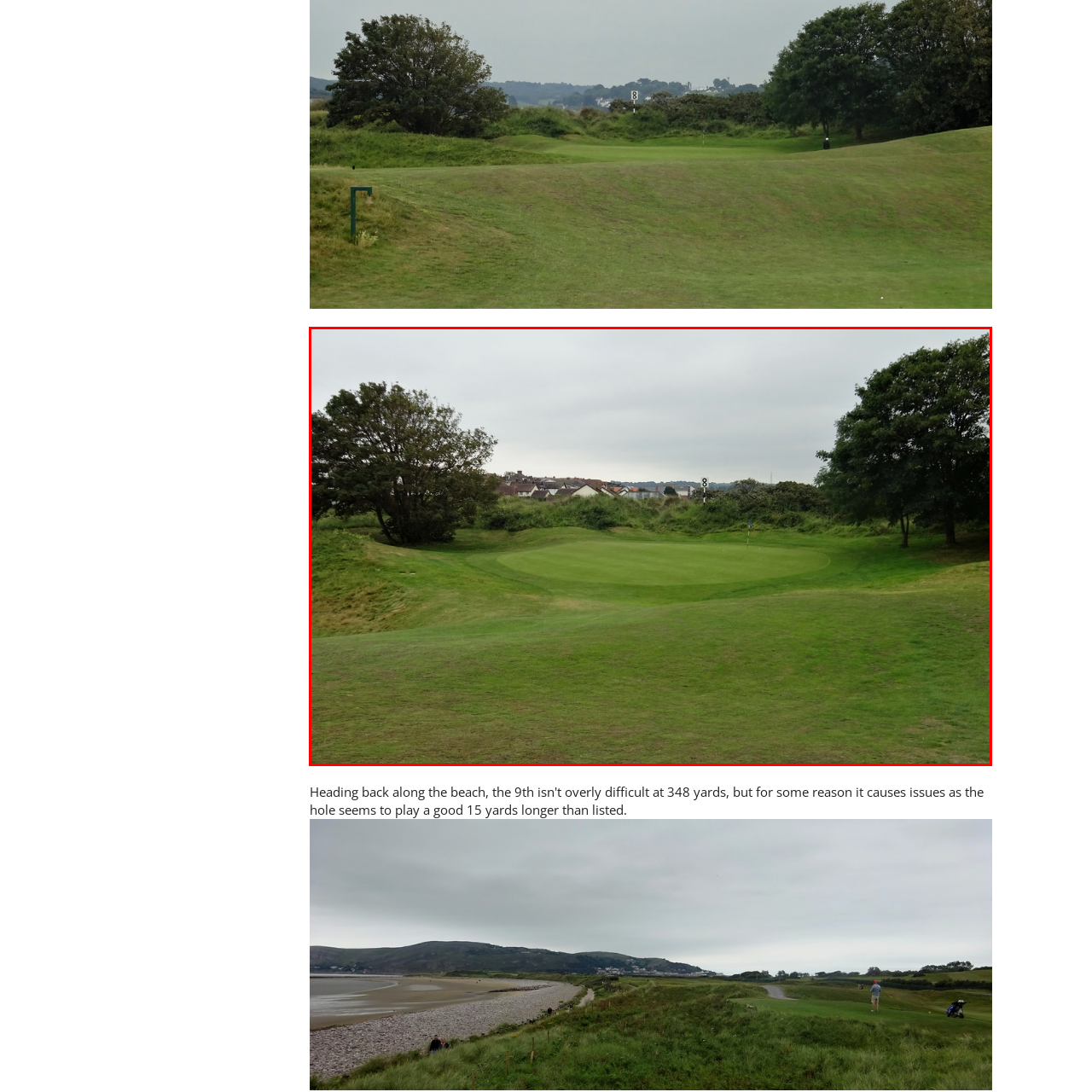Look closely at the image within the red bounding box, What is the purpose of the area in the foreground? Respond with a single word or short phrase.

Putting green